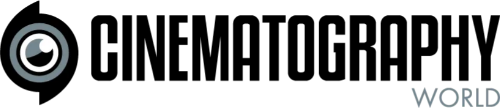Describe all elements and aspects of the image.

The image features the logo of "Cinematography World," a publication dedicated to the art and craft of cinematography. The logo is designed with a stylized camera lens motif prominently displayed to the left, symbolizing the focus on visual storytelling and film production. The text "CINEMATOGRAPHY" is presented in bold, capital letters, conveying a sense of importance and authority, while "WORLD" is styled in a lighter, more refined font, suggesting a broad and inclusive perspective within the field. This logo represents a community of filmmakers, providing insights, news, and resources related to cinematography, making it a valuable resource for professionals and enthusiasts alike.